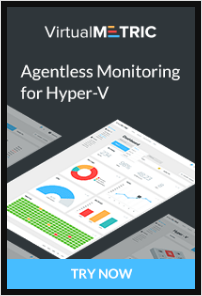What is the purpose of the call-to-action button?
Look at the image and respond to the question as thoroughly as possible.

The call-to-action button at the bottom of the interface reads 'TRY NOW', which implies that its purpose is to encourage potential users to engage with the product and experience its features firsthand, likely by signing up for a trial or demo.